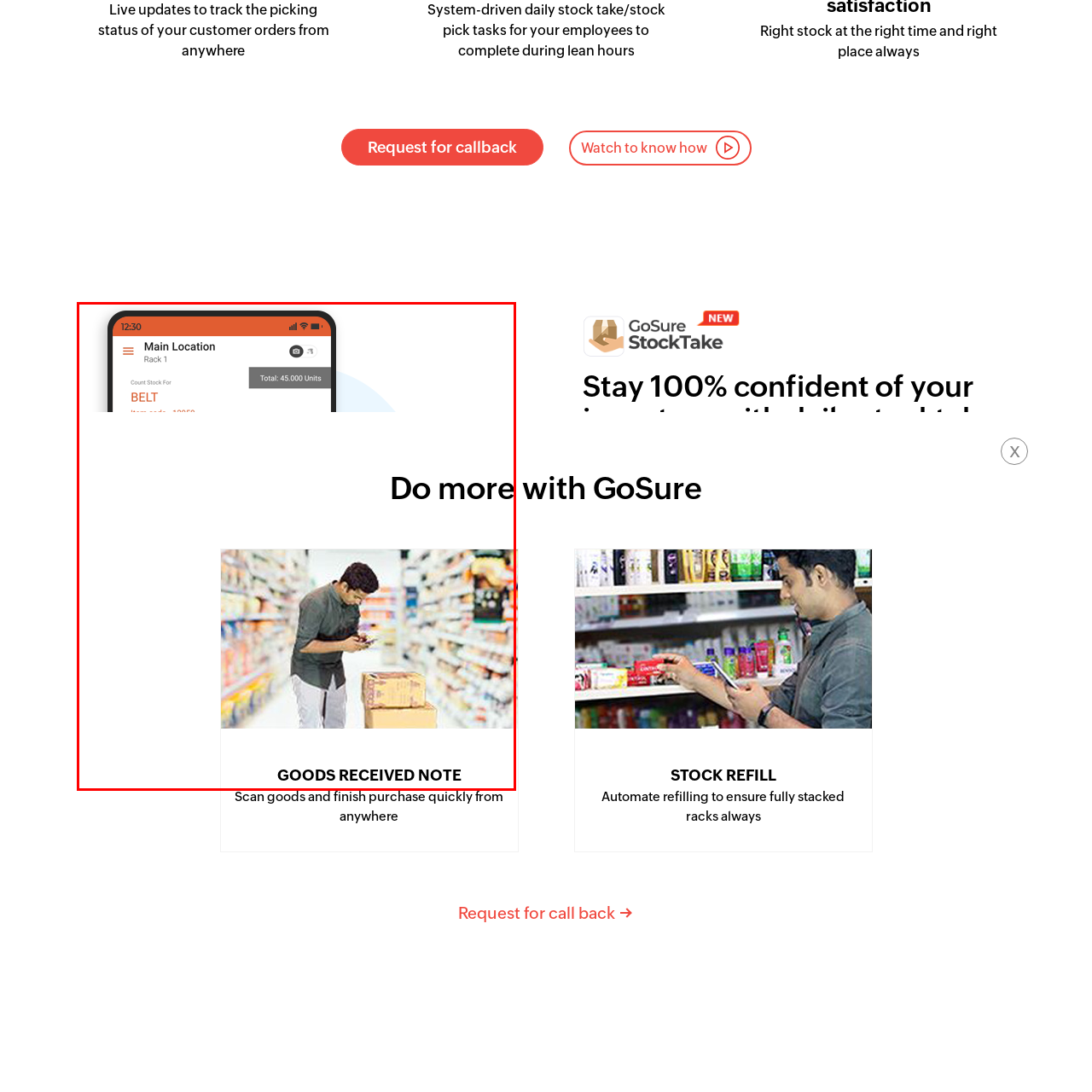Observe the highlighted image and answer the following: What is the purpose of the supporting text?

Promoting GoSure